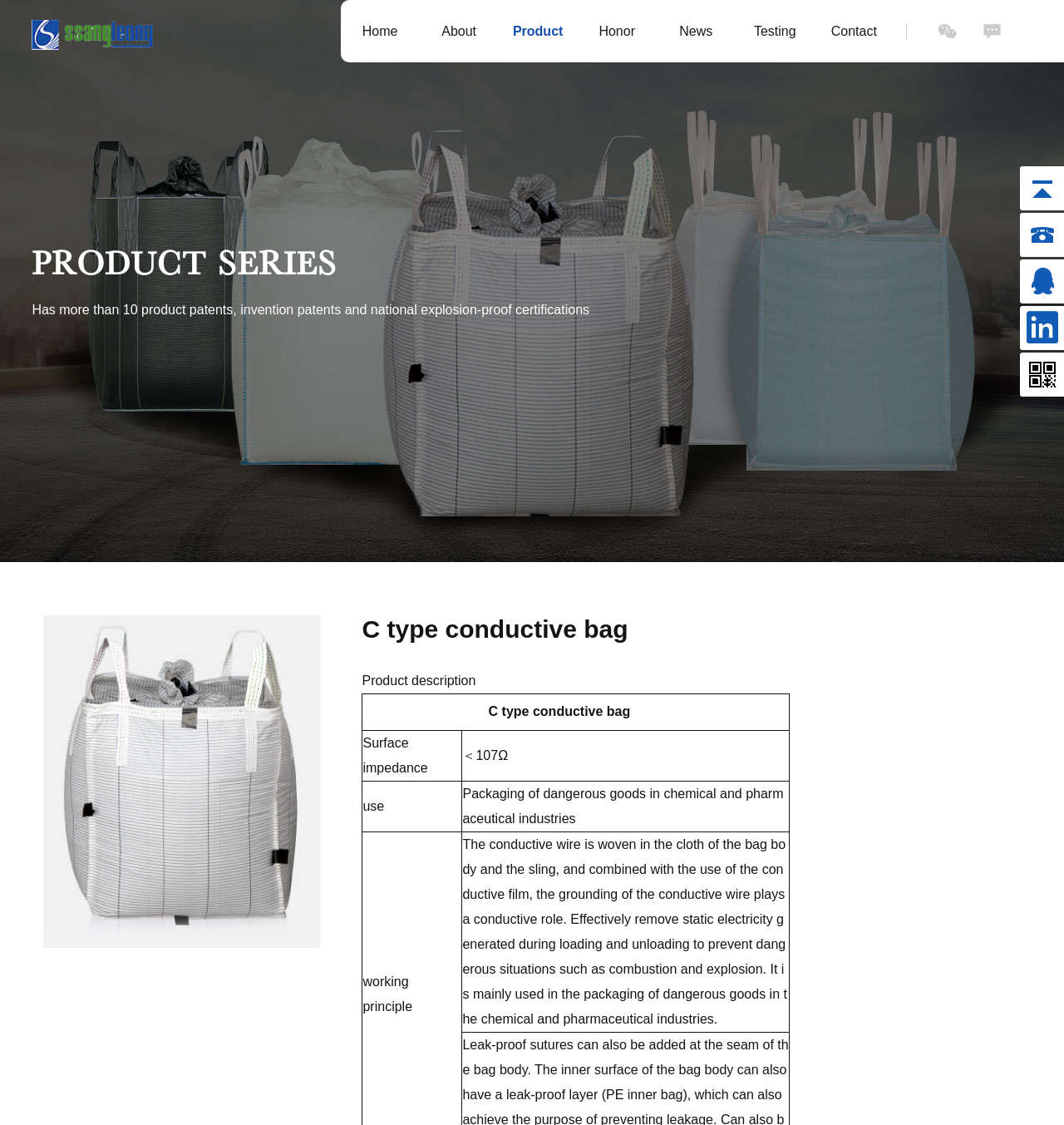Please identify the bounding box coordinates of the clickable area that will allow you to execute the instruction: "View the product description".

[0.34, 0.594, 0.97, 0.616]